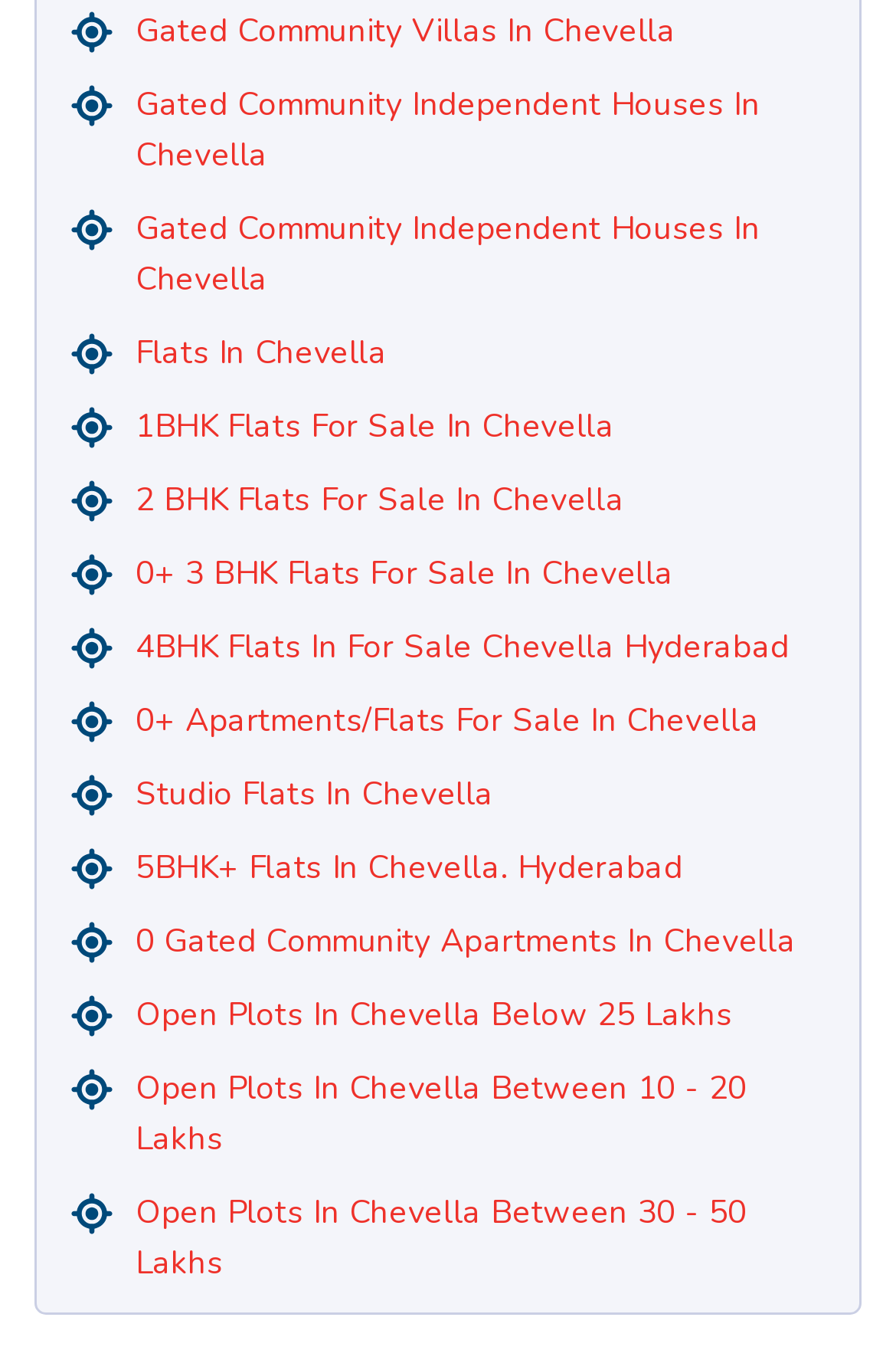Please provide a short answer using a single word or phrase for the question:
How many BHK options are available for flats in Chevella?

5